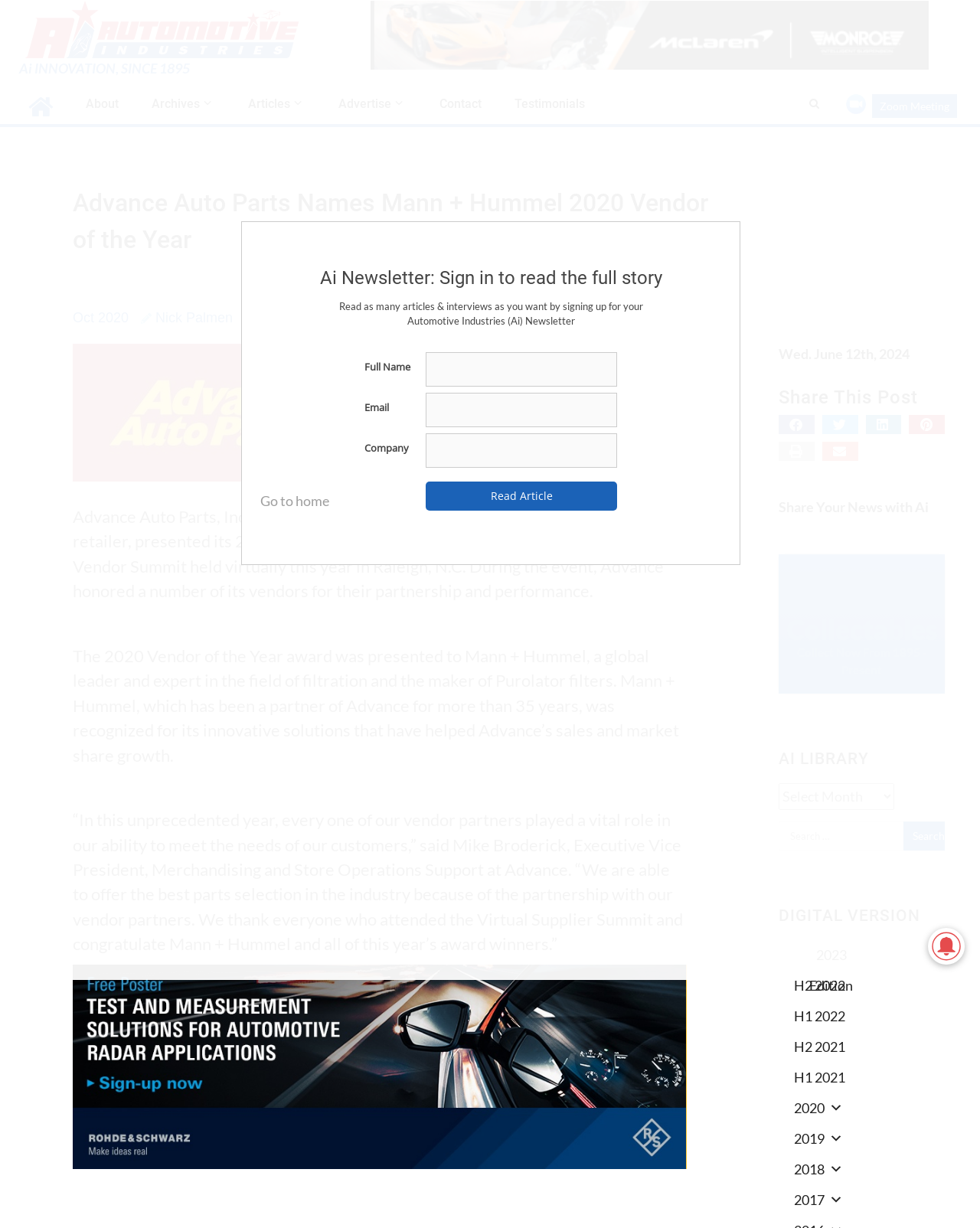What is the name of the company that presented the 2020 Vendor of the Year awards?
Answer the question using a single word or phrase, according to the image.

Advance Auto Parts